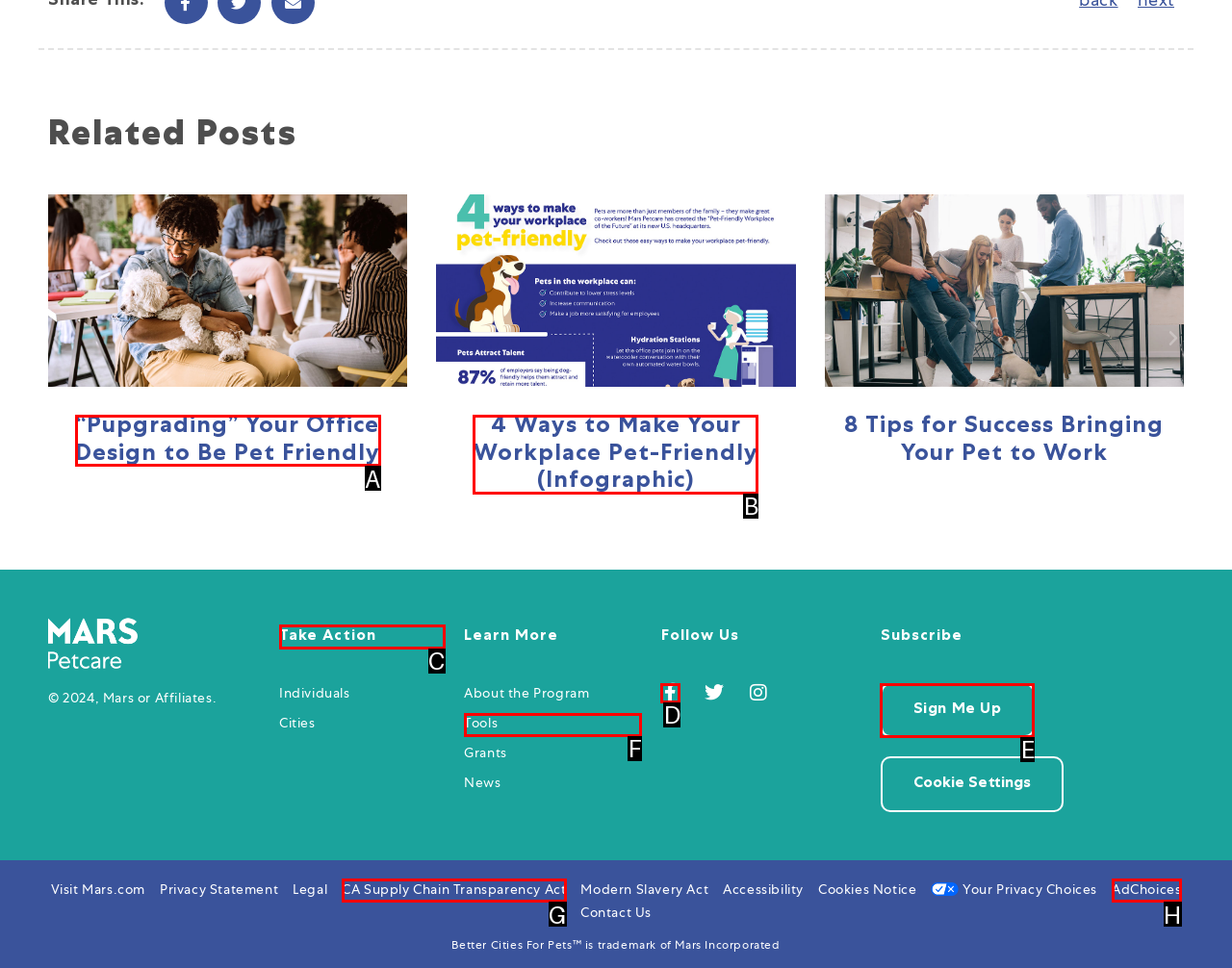Point out which HTML element you should click to fulfill the task: Click the 'Take Action' link.
Provide the option's letter from the given choices.

C